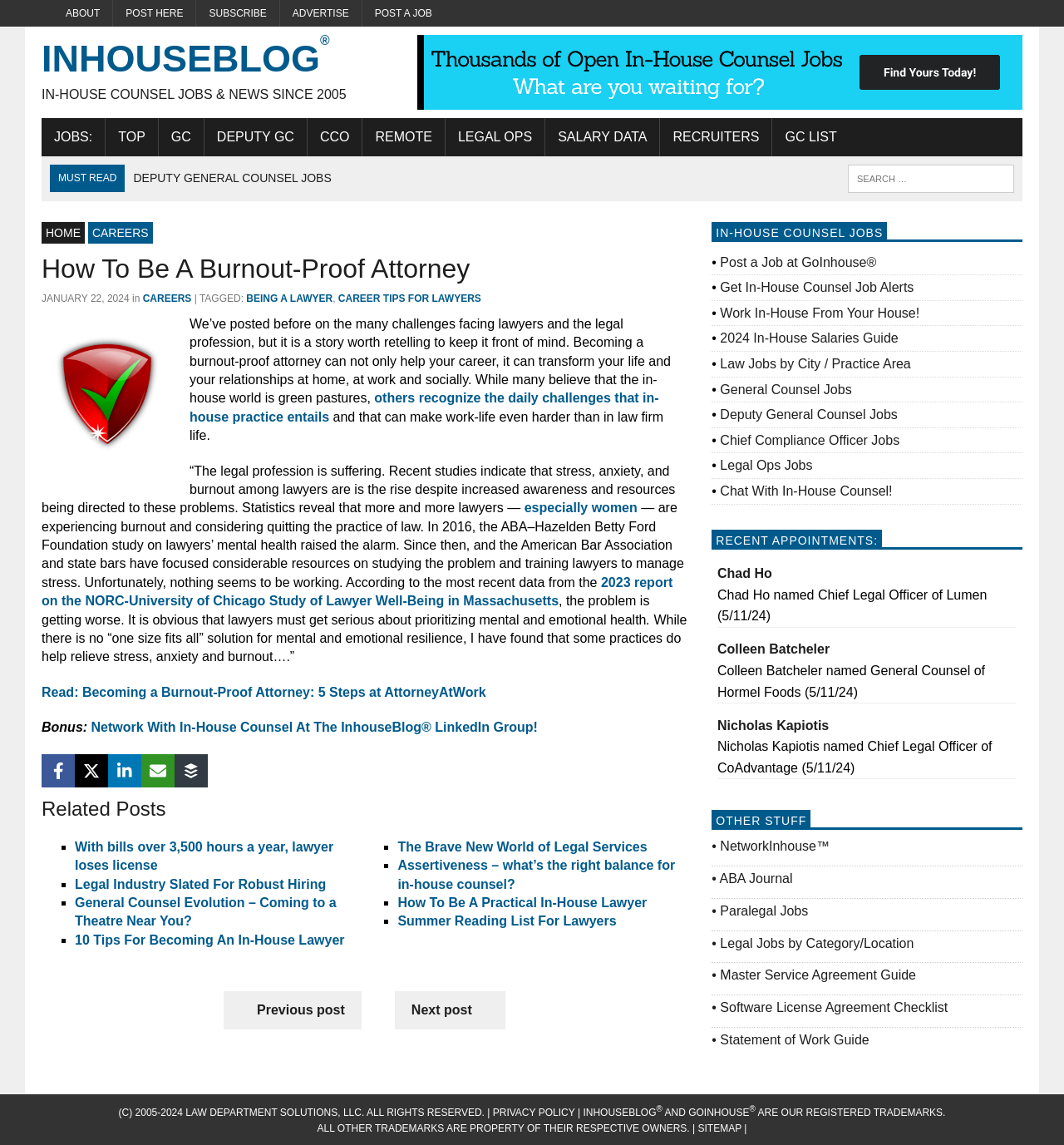Locate the bounding box coordinates of the region to be clicked to comply with the following instruction: "Search for in-house counsel jobs". The coordinates must be four float numbers between 0 and 1, in the form [left, top, right, bottom].

[0.797, 0.143, 0.953, 0.168]